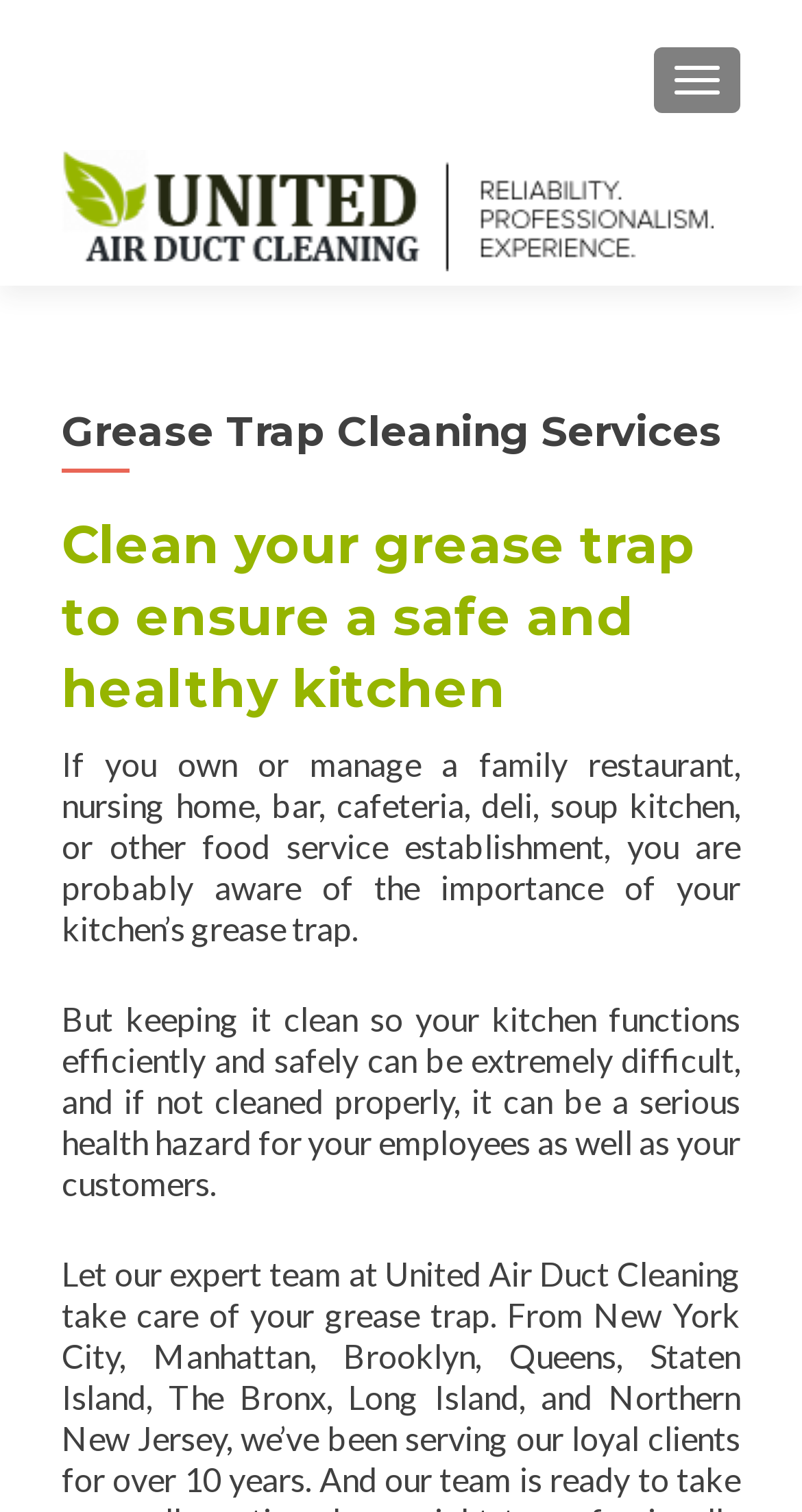Extract the main heading from the webpage content.

Grease Trap Cleaning Services